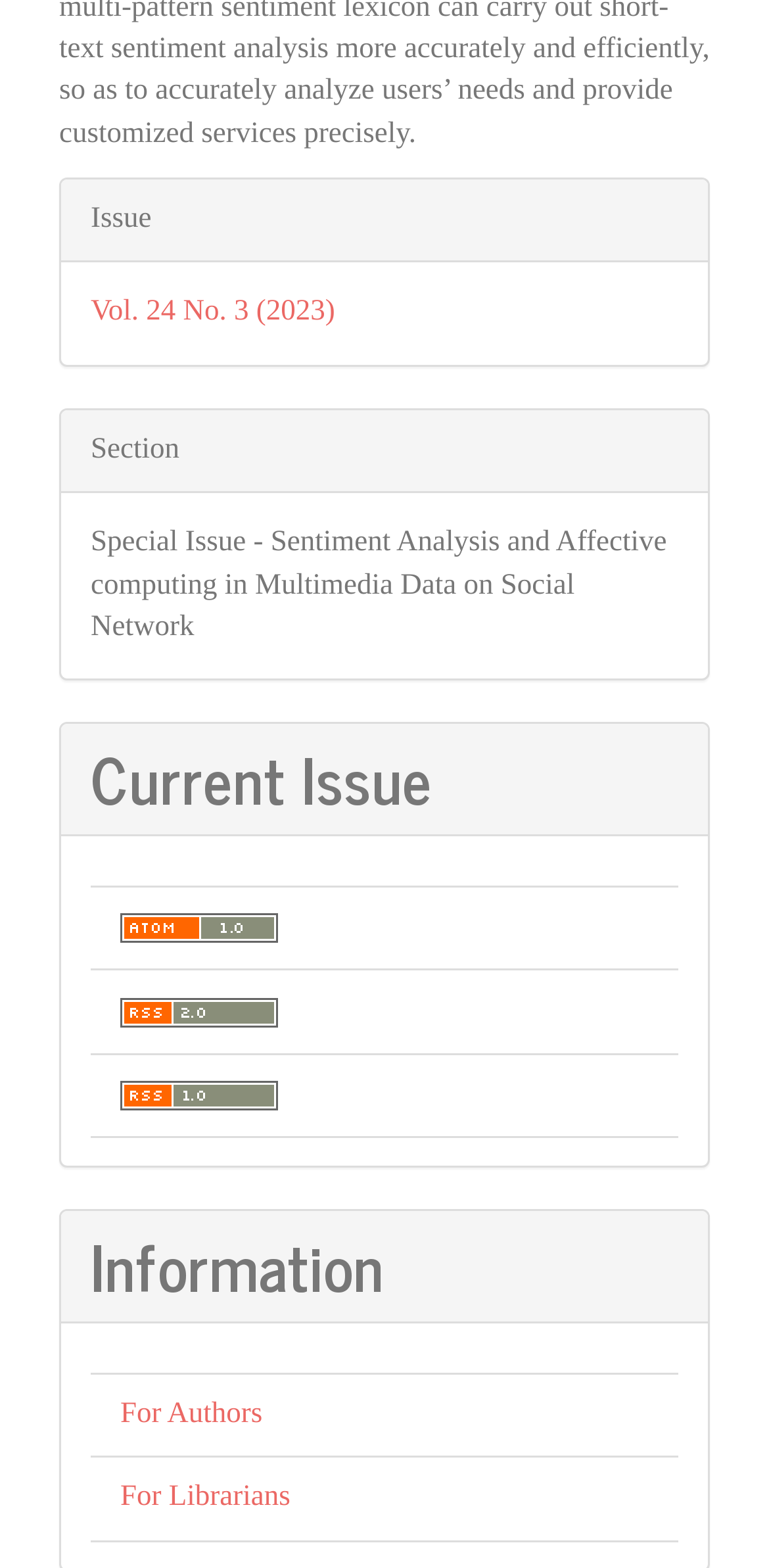What is the current issue of the article?
Based on the image, answer the question with as much detail as possible.

The current issue of the article can be found by looking at the section with the heading 'Article Details'. Under this section, there is a link with the text 'Vol. 24 No. 3 (2023)' which indicates the current issue.